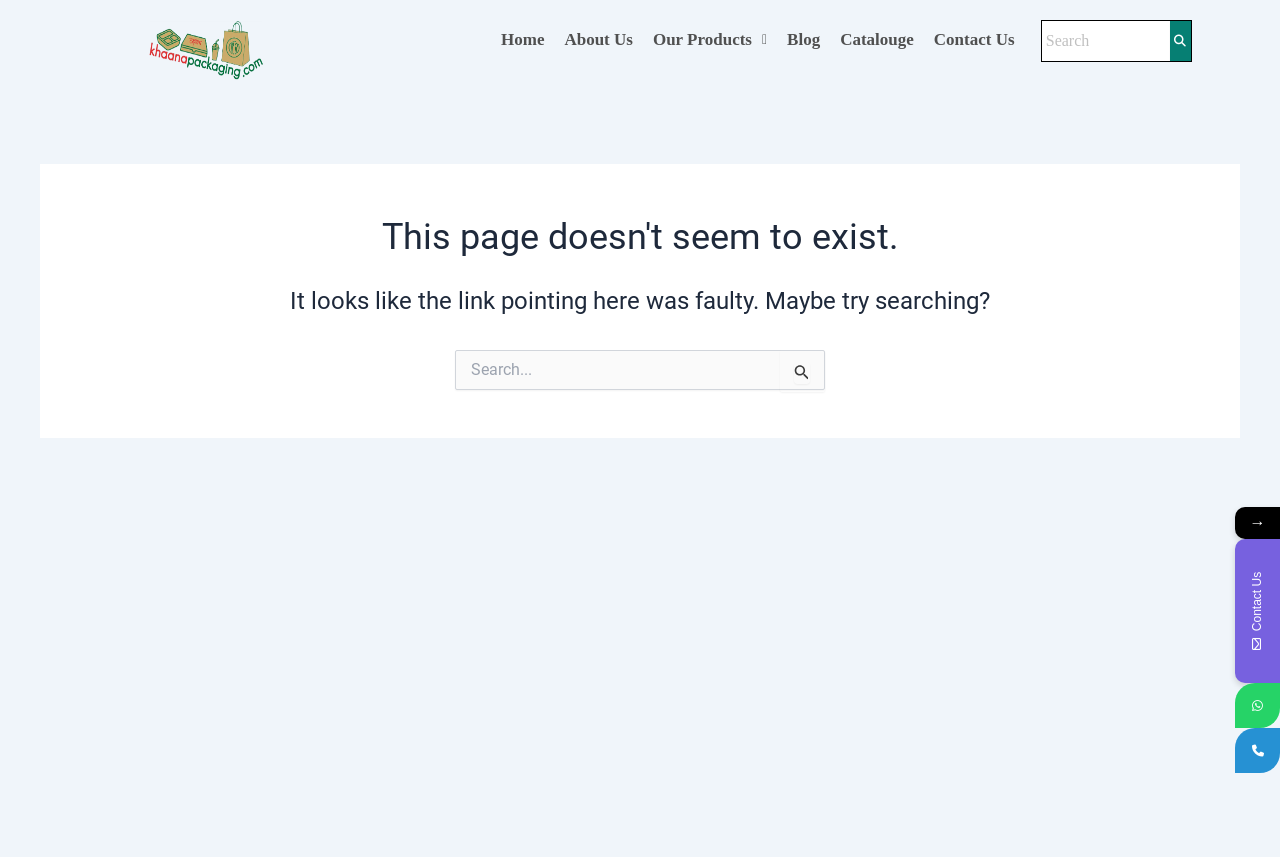Determine the bounding box coordinates of the region I should click to achieve the following instruction: "Search for a product". Ensure the bounding box coordinates are four float numbers between 0 and 1, i.e., [left, top, right, bottom].

[0.355, 0.408, 0.645, 0.455]